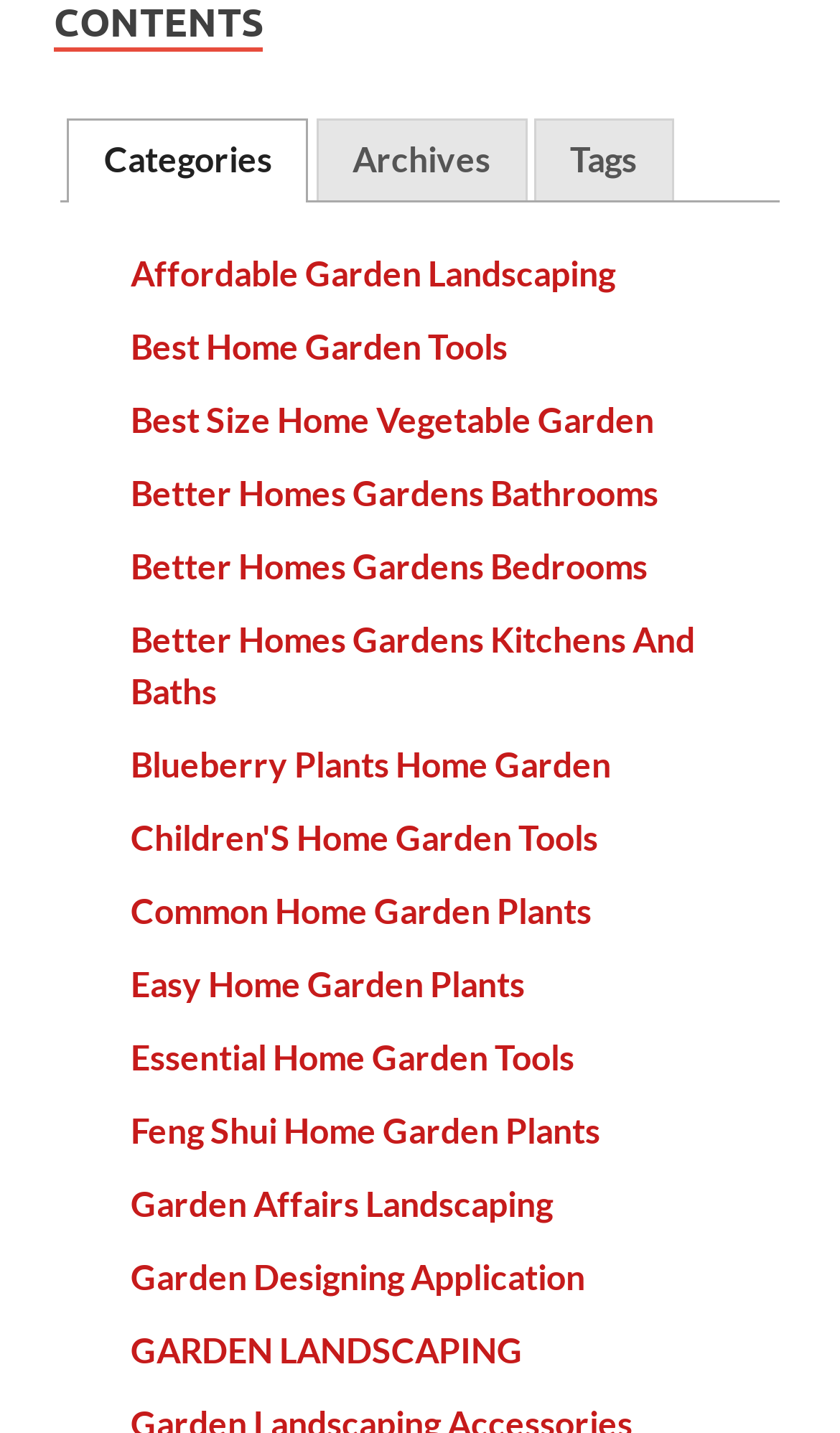Refer to the screenshot and answer the following question in detail:
How many links are there below the tablist?

There are 14 links below the tablist because there are 14 child elements of the tablist with the type 'link', starting from 'Affordable Garden Landscaping' to 'GARDEN LANDSCAPING'.